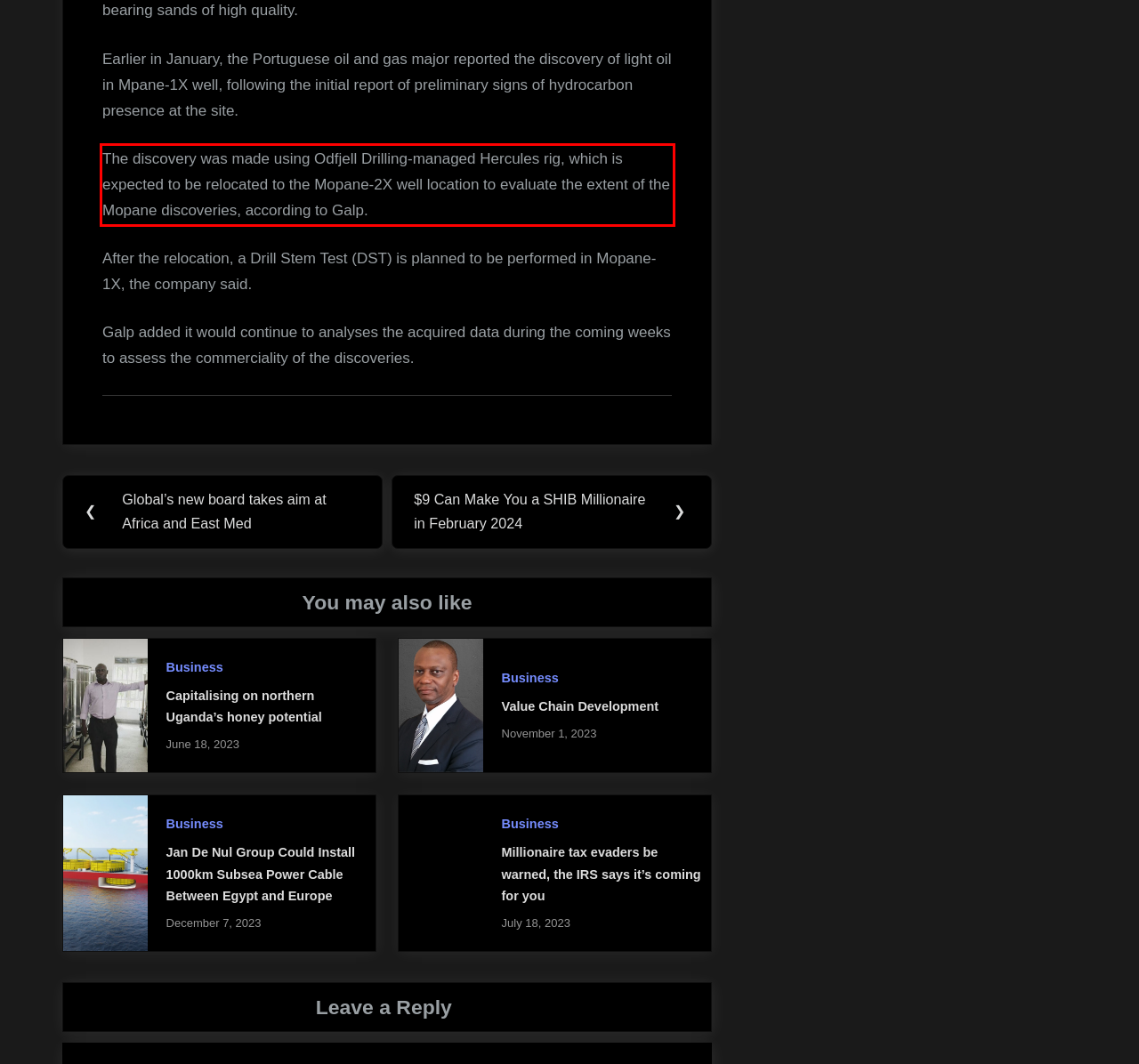Extract and provide the text found inside the red rectangle in the screenshot of the webpage.

The discovery was made using Odfjell Drilling-managed Hercules rig, which is expected to be relocated to the Mopane-2X well location to evaluate the extent of the Mopane discoveries, according to Galp.